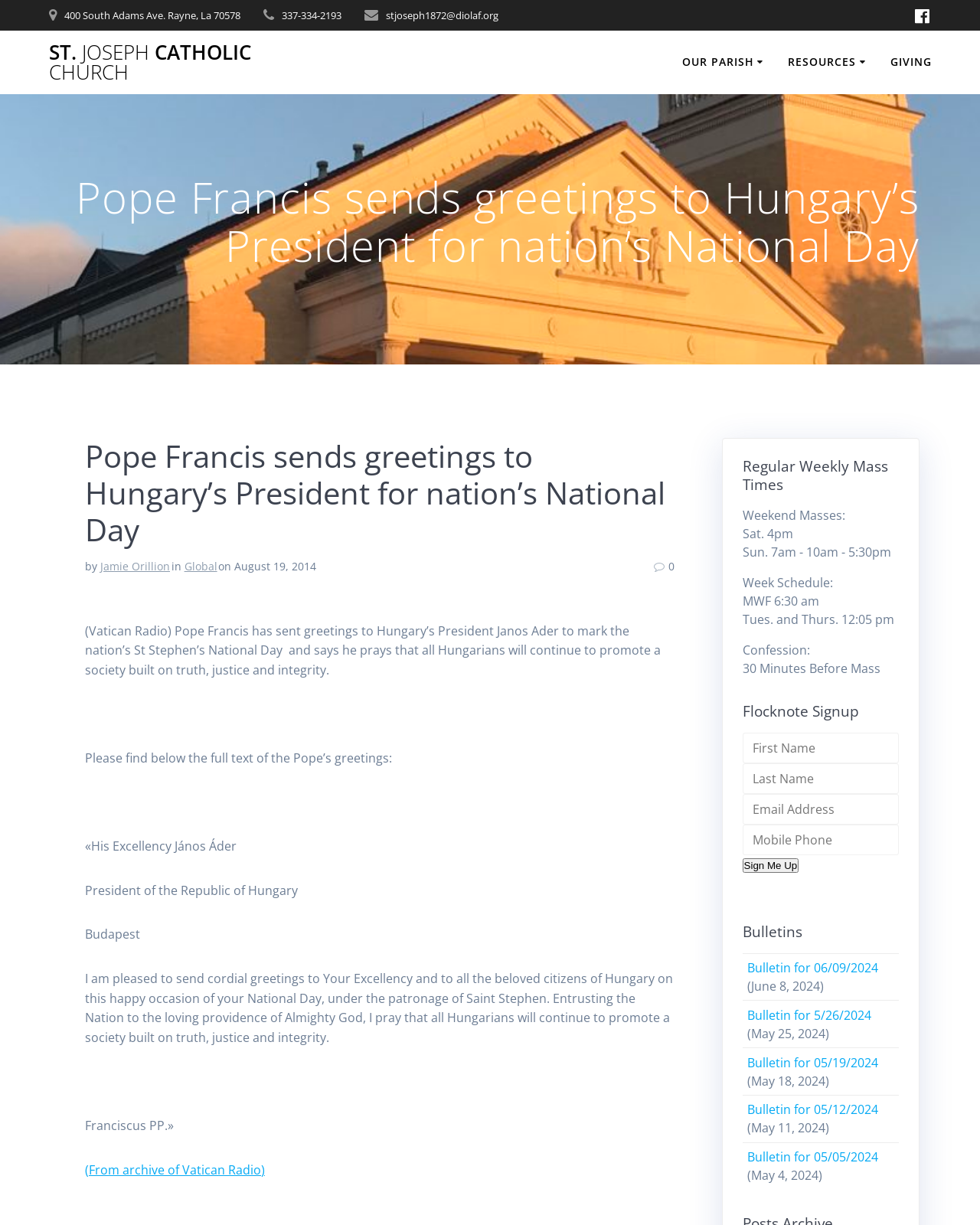Please identify the bounding box coordinates for the region that you need to click to follow this instruction: "Click the 'History' link".

[0.696, 0.066, 0.857, 0.092]